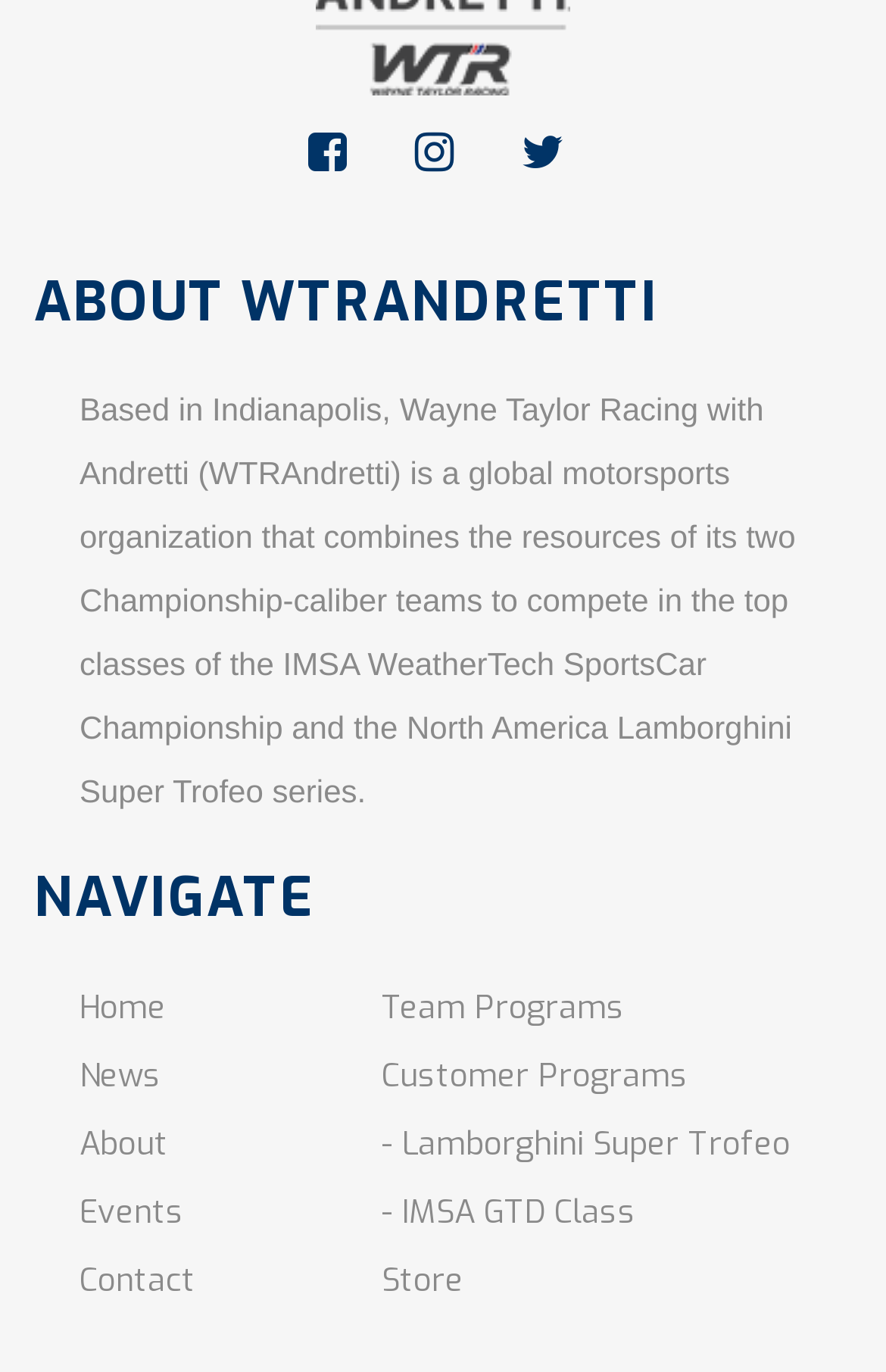How many social media links are available?
Please provide a comprehensive answer based on the information in the image.

I counted the number of link elements with social media platform names, which are Facebook, Instagram, and Twitter, and found that there are three social media links available.